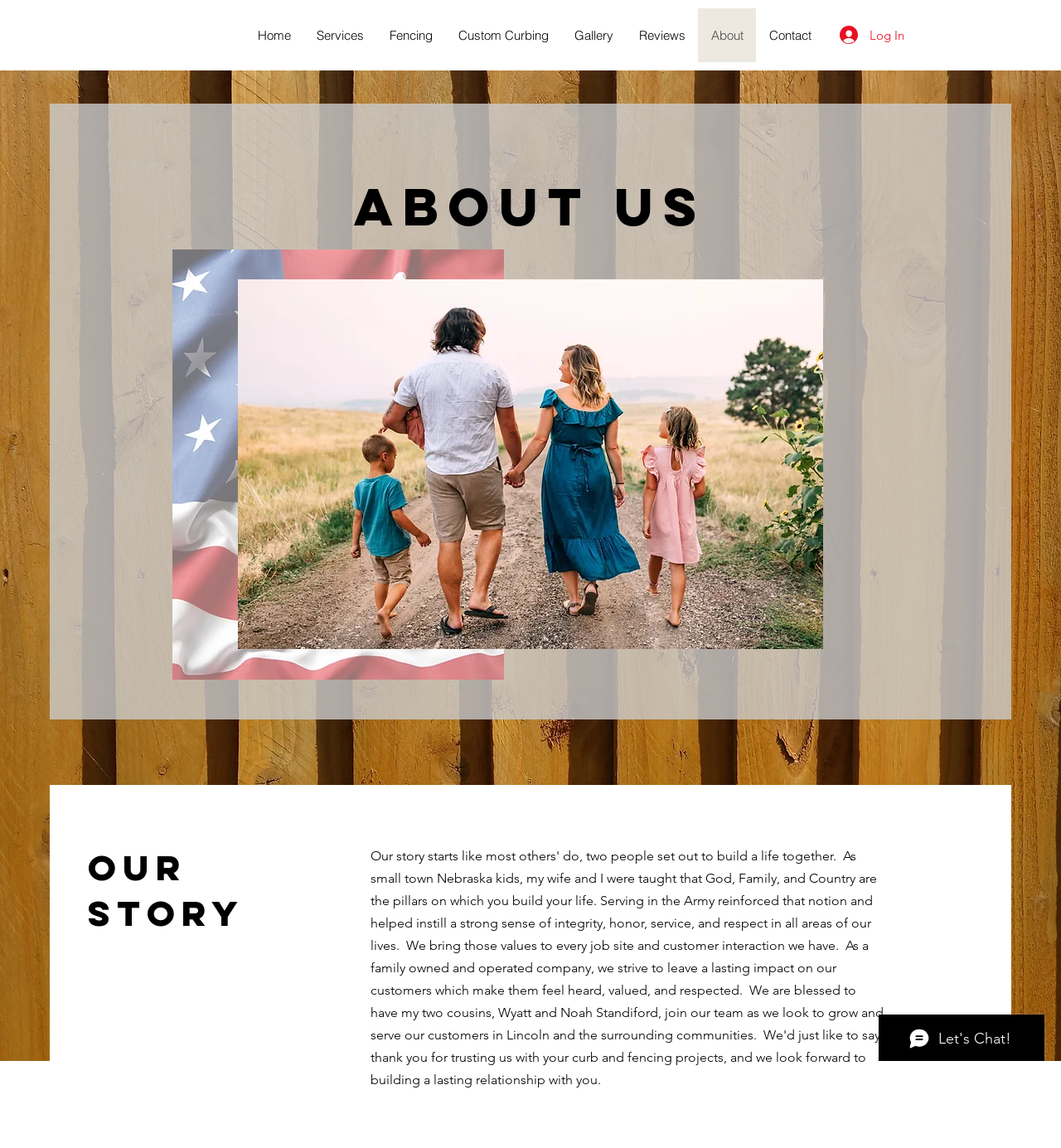Can you pinpoint the bounding box coordinates for the clickable element required for this instruction: "Read about the company's story"? The coordinates should be four float numbers between 0 and 1, i.e., [left, top, right, bottom].

[0.083, 0.736, 0.29, 0.815]